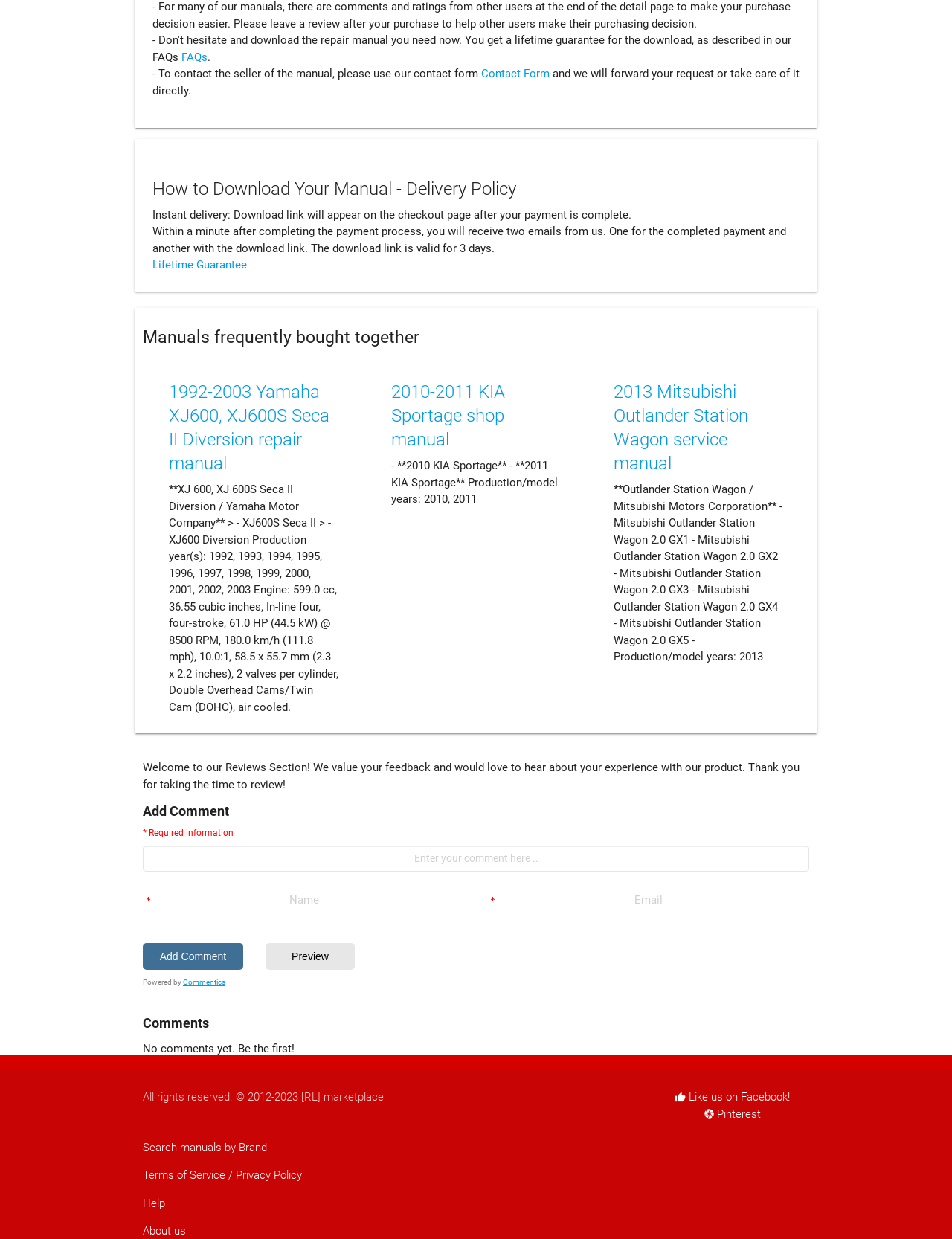What is the purpose of the contact form?
Please provide a single word or phrase answer based on the image.

To contact the seller